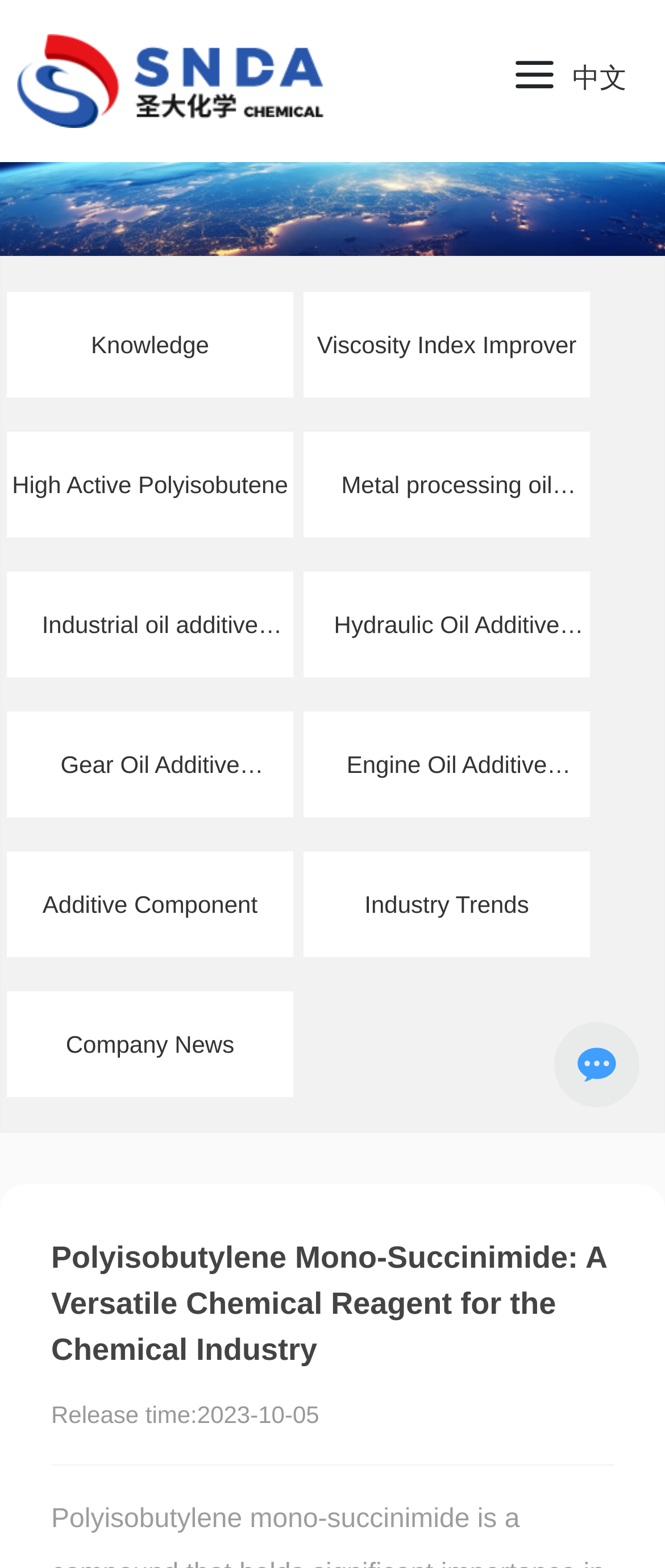Please identify the bounding box coordinates of the area that needs to be clicked to fulfill the following instruction: "switch to Chinese."

[0.86, 0.042, 0.943, 0.06]